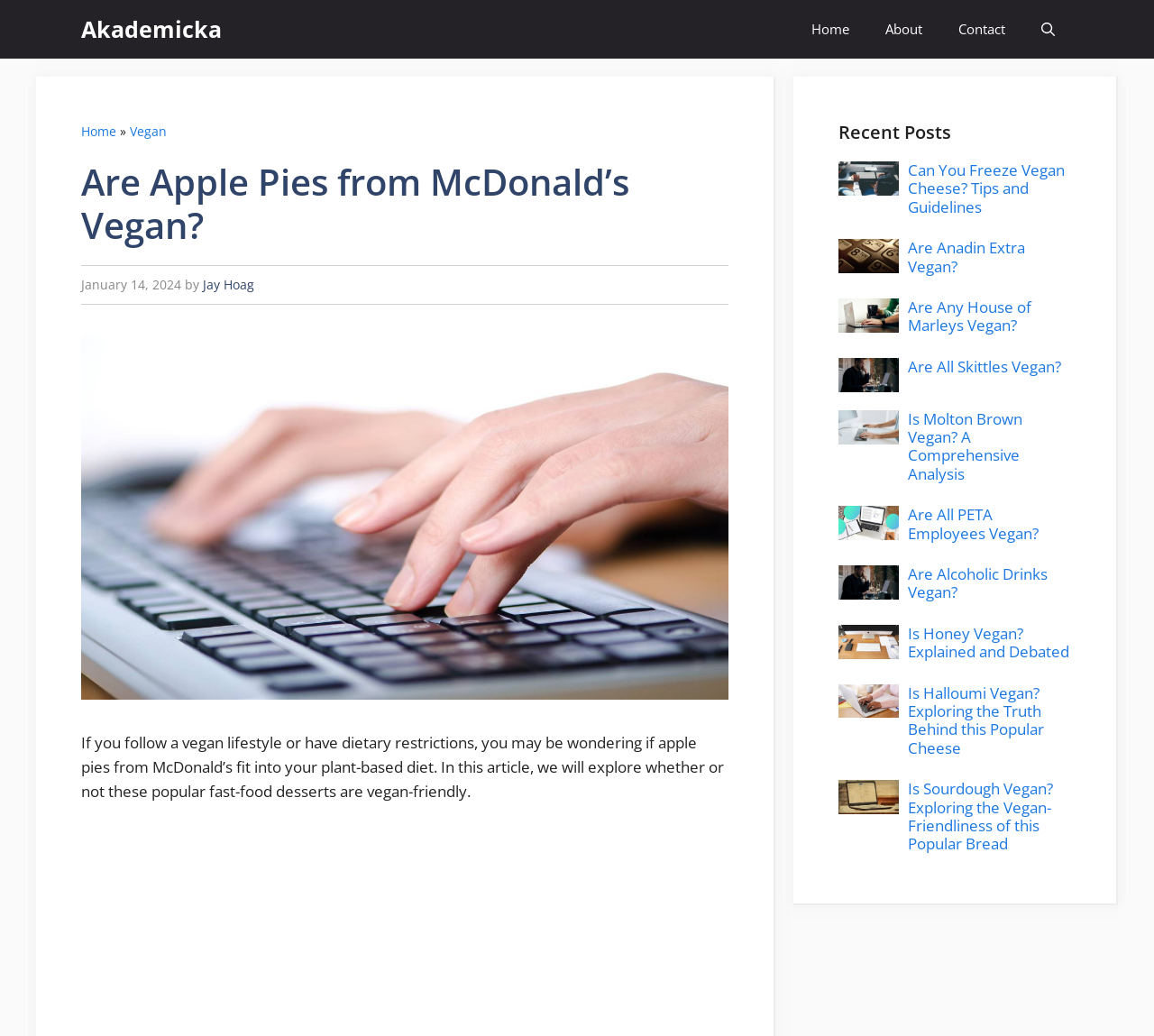Identify and provide the text content of the webpage's primary headline.

Are Apple Pies from McDonald’s Vegan?